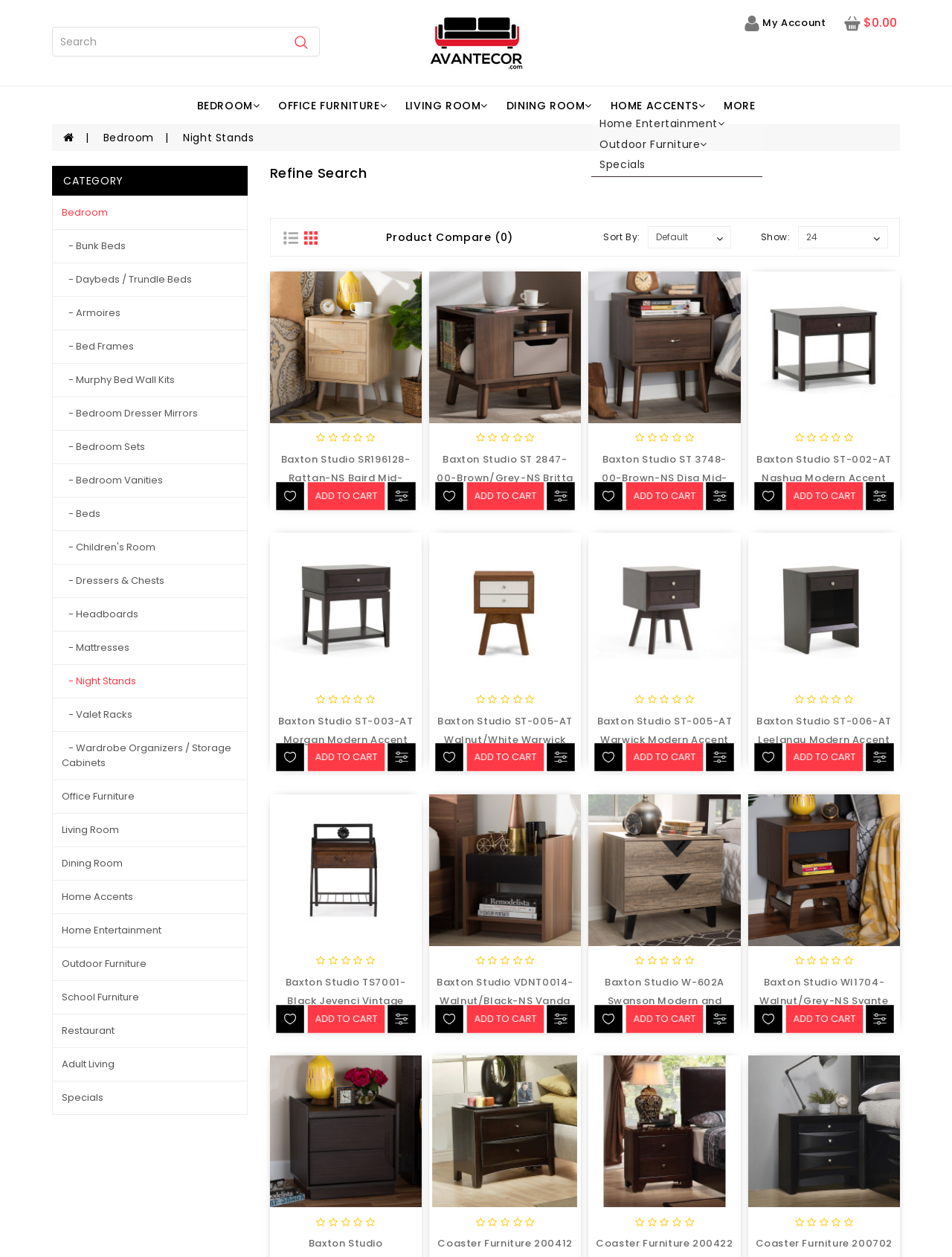Please mark the clickable region by giving the bounding box coordinates needed to complete this instruction: "Search for products".

[0.055, 0.021, 0.336, 0.045]